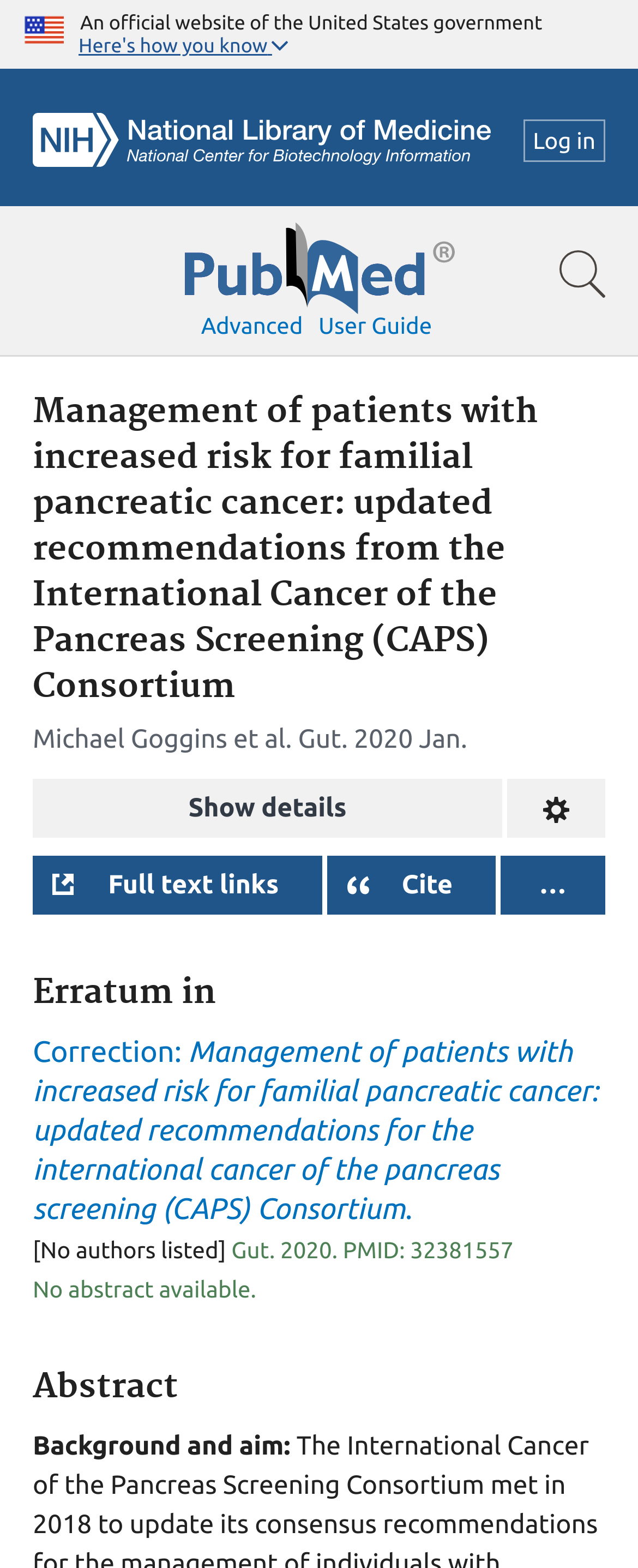Pinpoint the bounding box coordinates of the clickable element to carry out the following instruction: "Click the 'Here's how you know' button."

[0.0, 0.0, 1.0, 0.045]